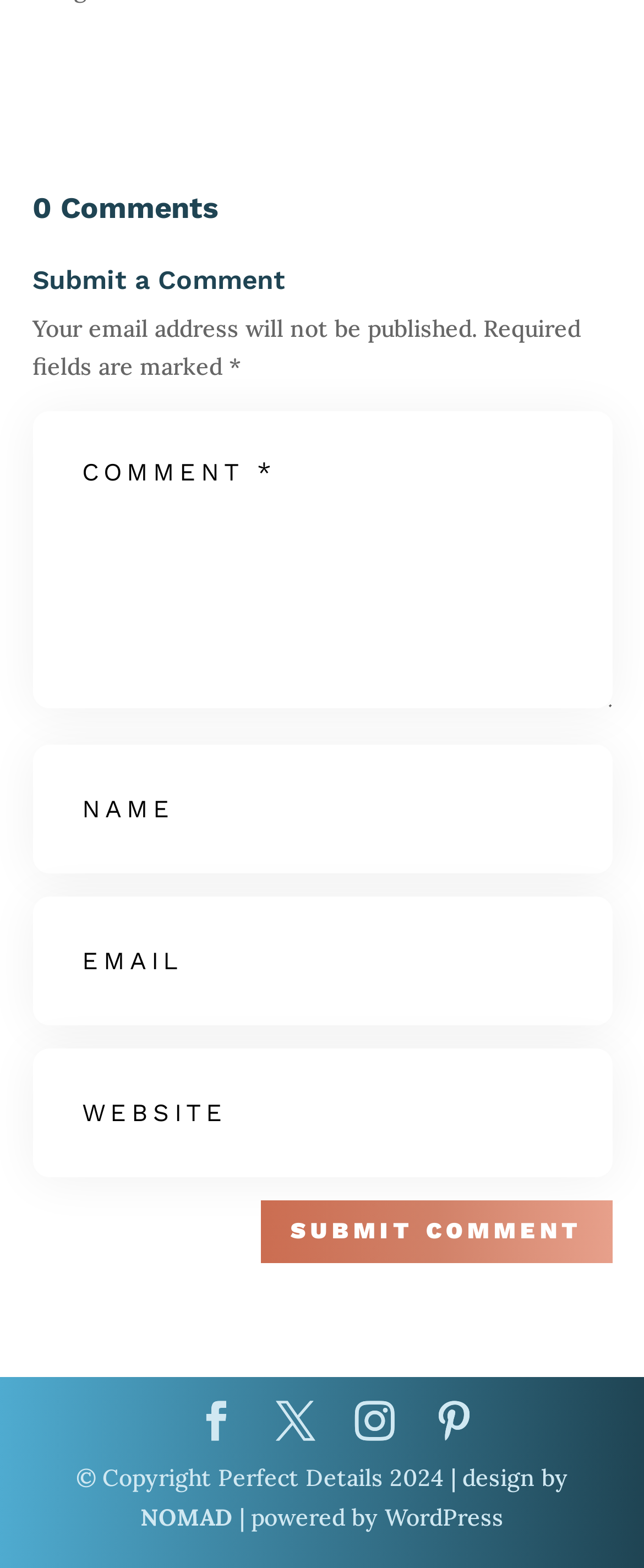Carefully observe the image and respond to the question with a detailed answer:
What is the copyright year?

The StaticText element with the text '2024' is located near the bottom of the page, suggesting that it is the copyright year for the website's content.